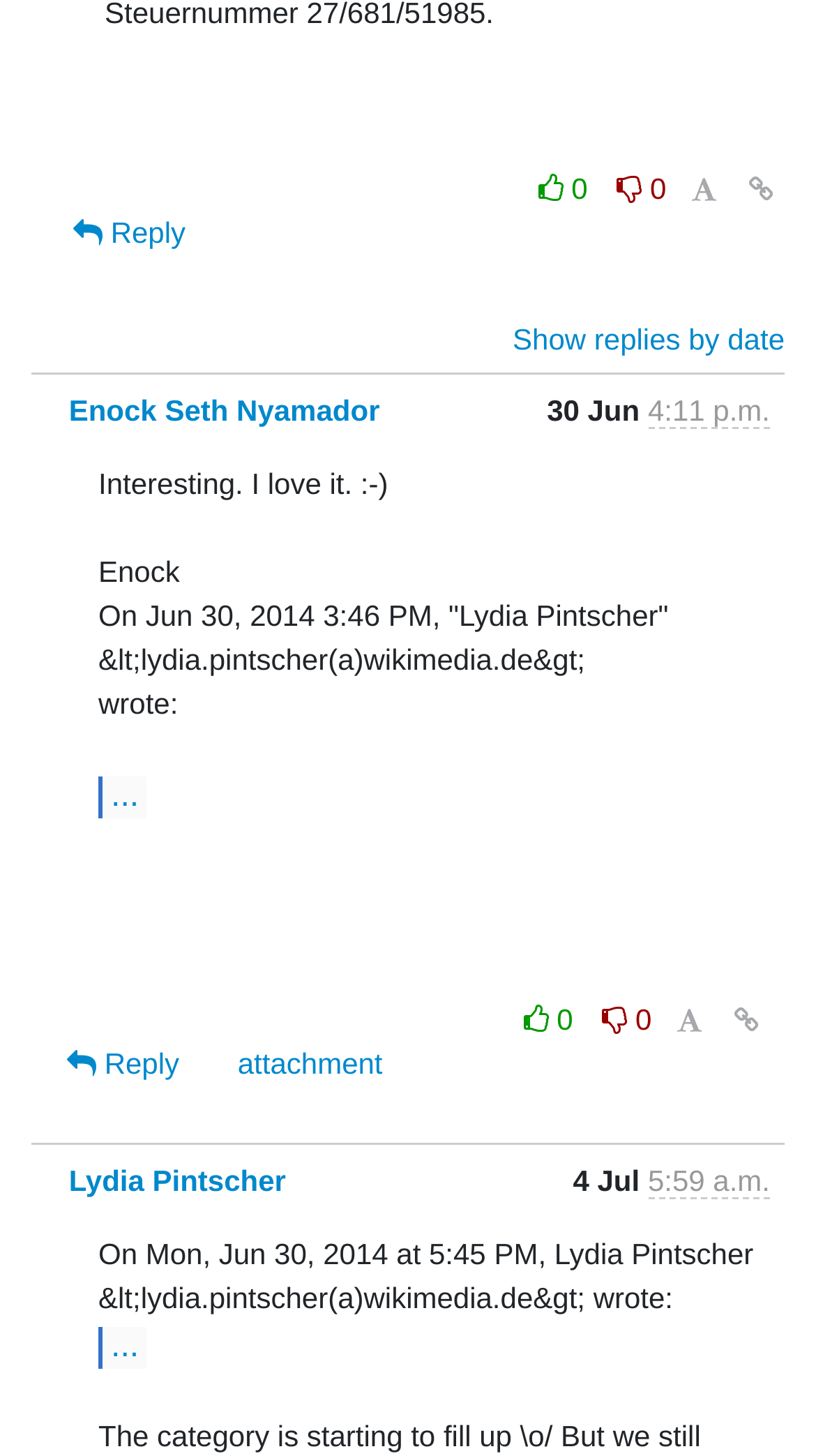What is the date of the second message?
Using the image, answer in one word or phrase.

July 4, 2014